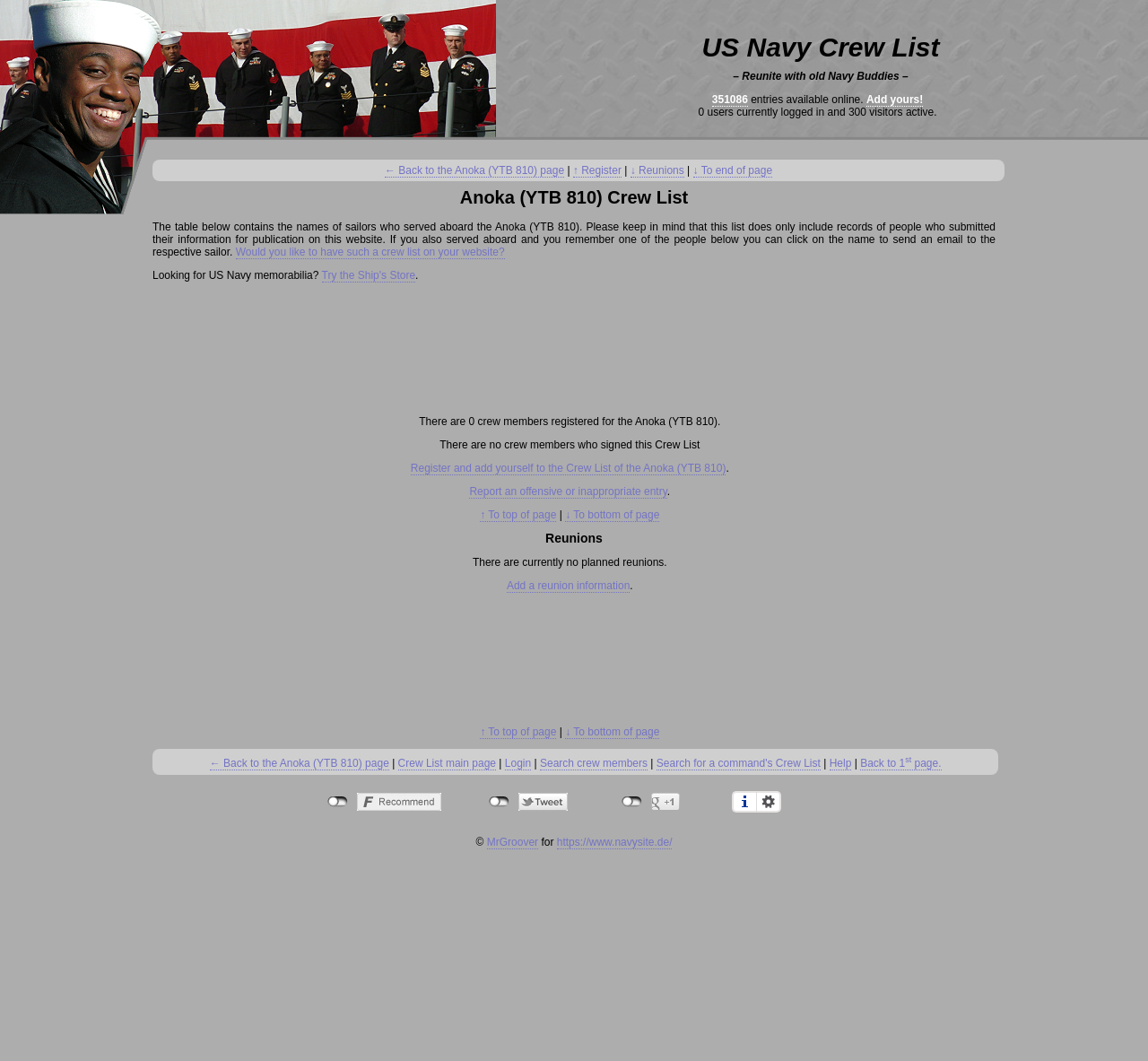Please indicate the bounding box coordinates for the clickable area to complete the following task: "Go back to the Anoka (YTB 810) page". The coordinates should be specified as four float numbers between 0 and 1, i.e., [left, top, right, bottom].

[0.335, 0.155, 0.491, 0.168]